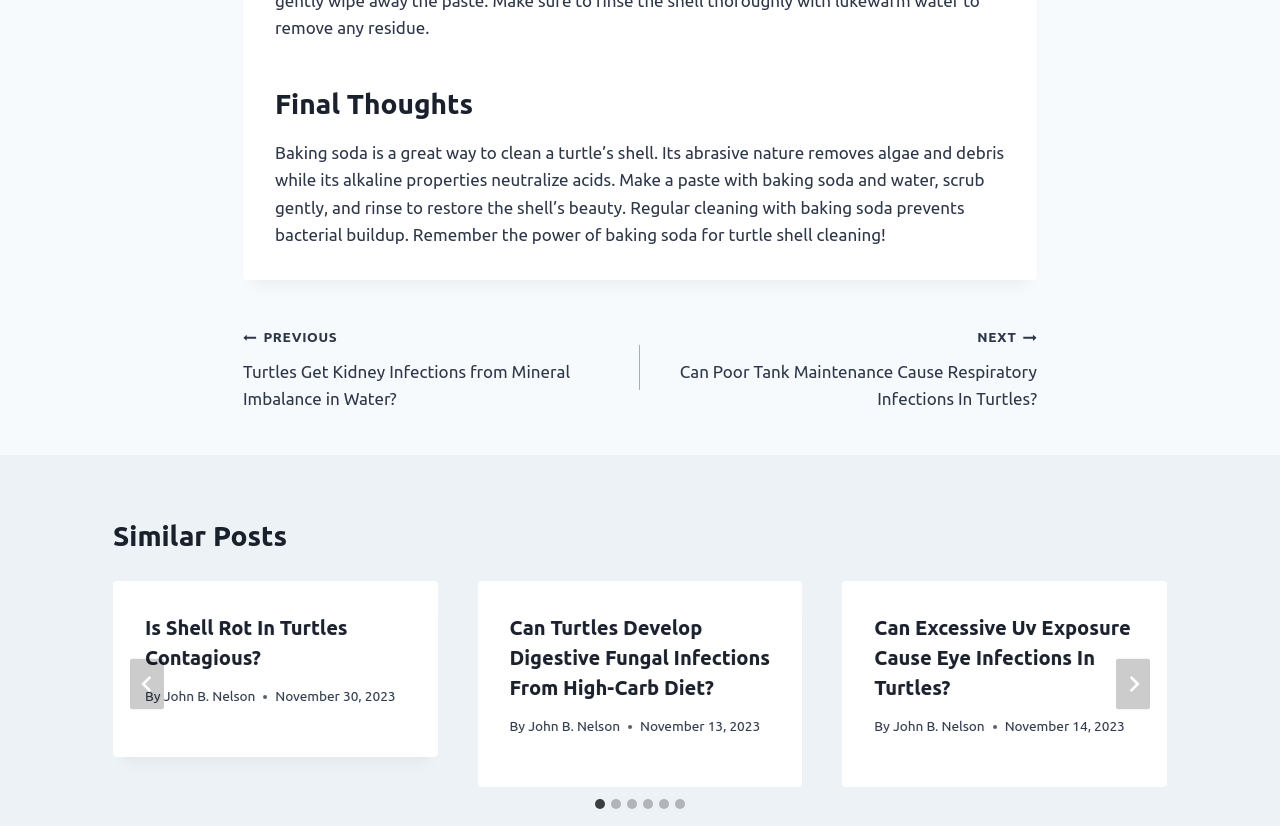What is the author of the article with the heading 'Can Turtles Develop Digestive Fungal Infections From High-Carb Diet?'?
Answer the question with just one word or phrase using the image.

John B. Nelson